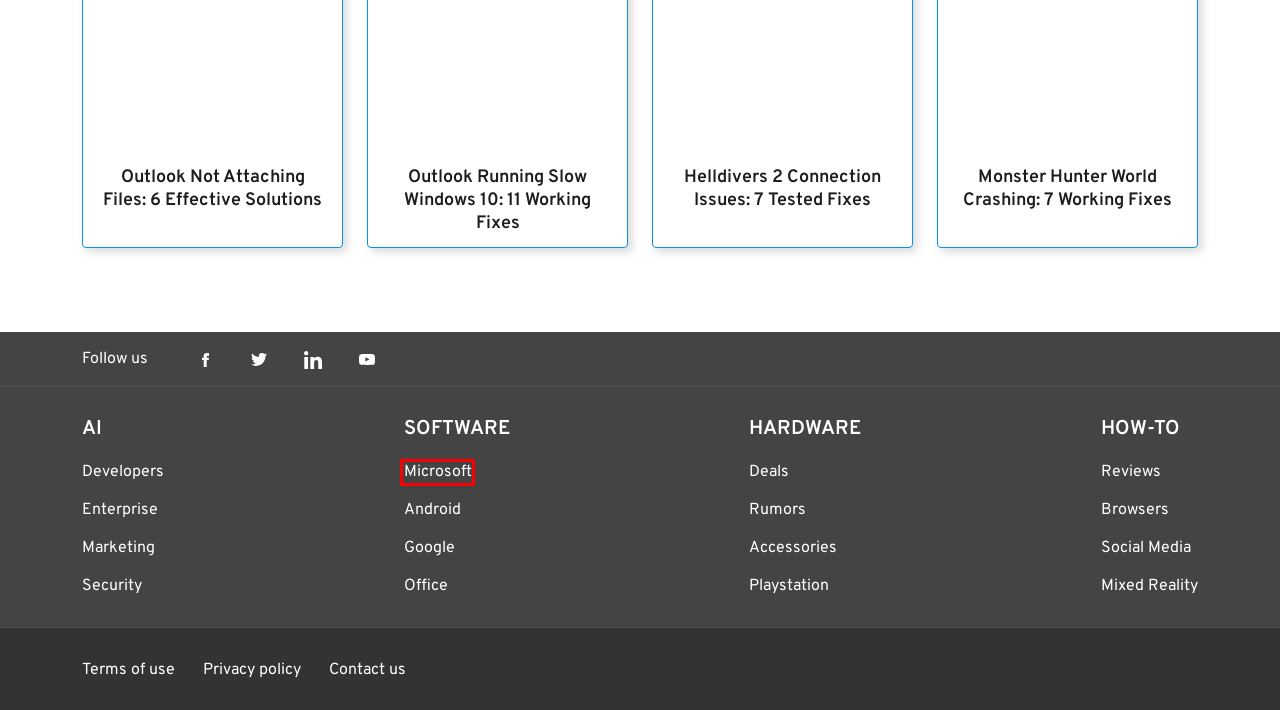Analyze the screenshot of a webpage with a red bounding box and select the webpage description that most accurately describes the new page resulting from clicking the element inside the red box. Here are the candidates:
A. Reflector Media - a global multi-platform media company
B. Microsoft Archives - MSPoweruser
C. AI Archives - MSPoweruser
D. security Archives - MSPoweruser
E. Developers Archives - MSPoweruser
F. Deals Archives - MSPoweruser
G. The latest reviews Archives - MSPoweruser
H. Marketing Archives - MSPoweruser

B